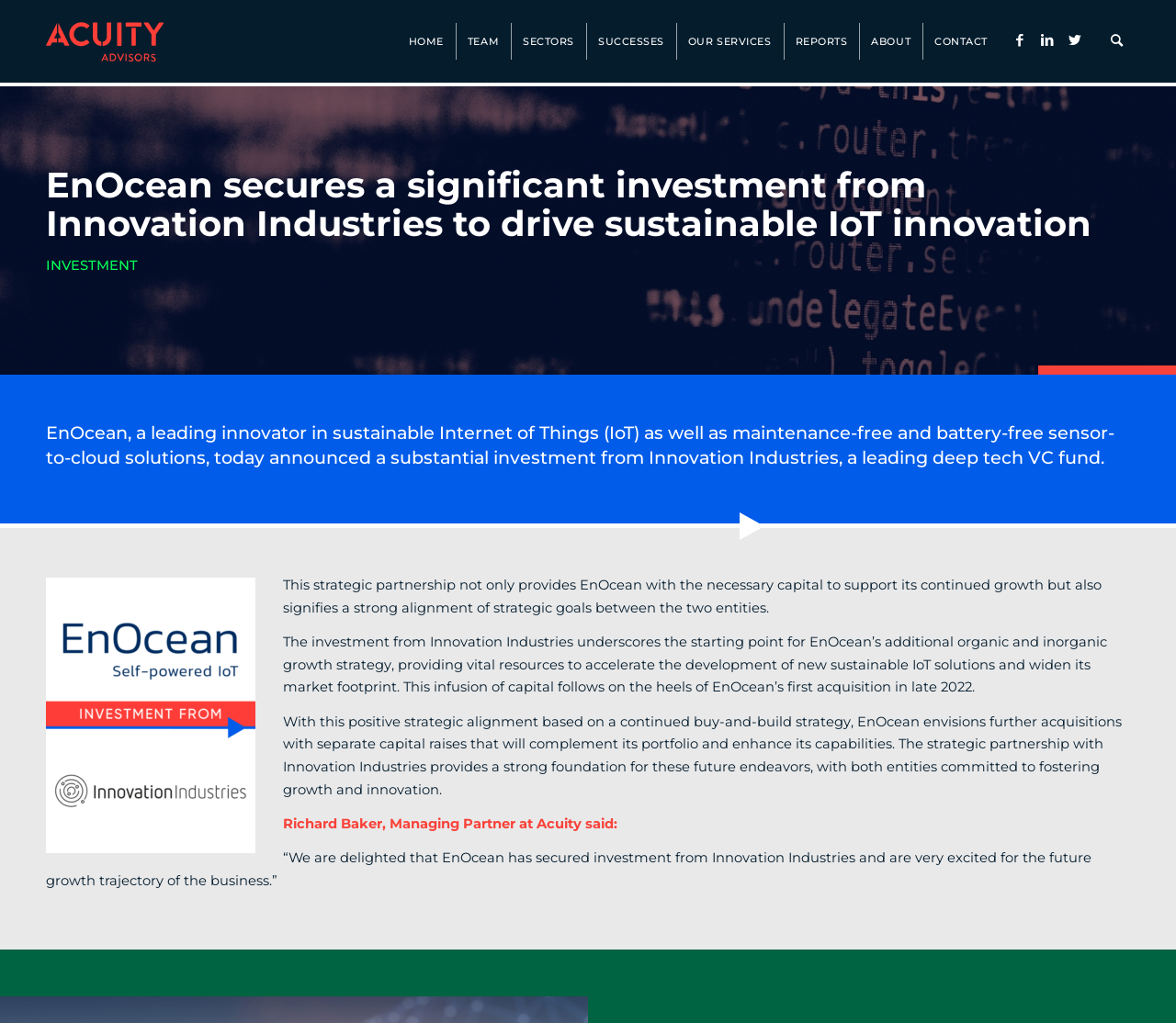Identify the bounding box for the given UI element using the description provided. Coordinates should be in the format (top-left x, top-left y, bottom-right x, bottom-right y) and must be between 0 and 1. Here is the description: Our Services

[0.575, 0.0, 0.666, 0.081]